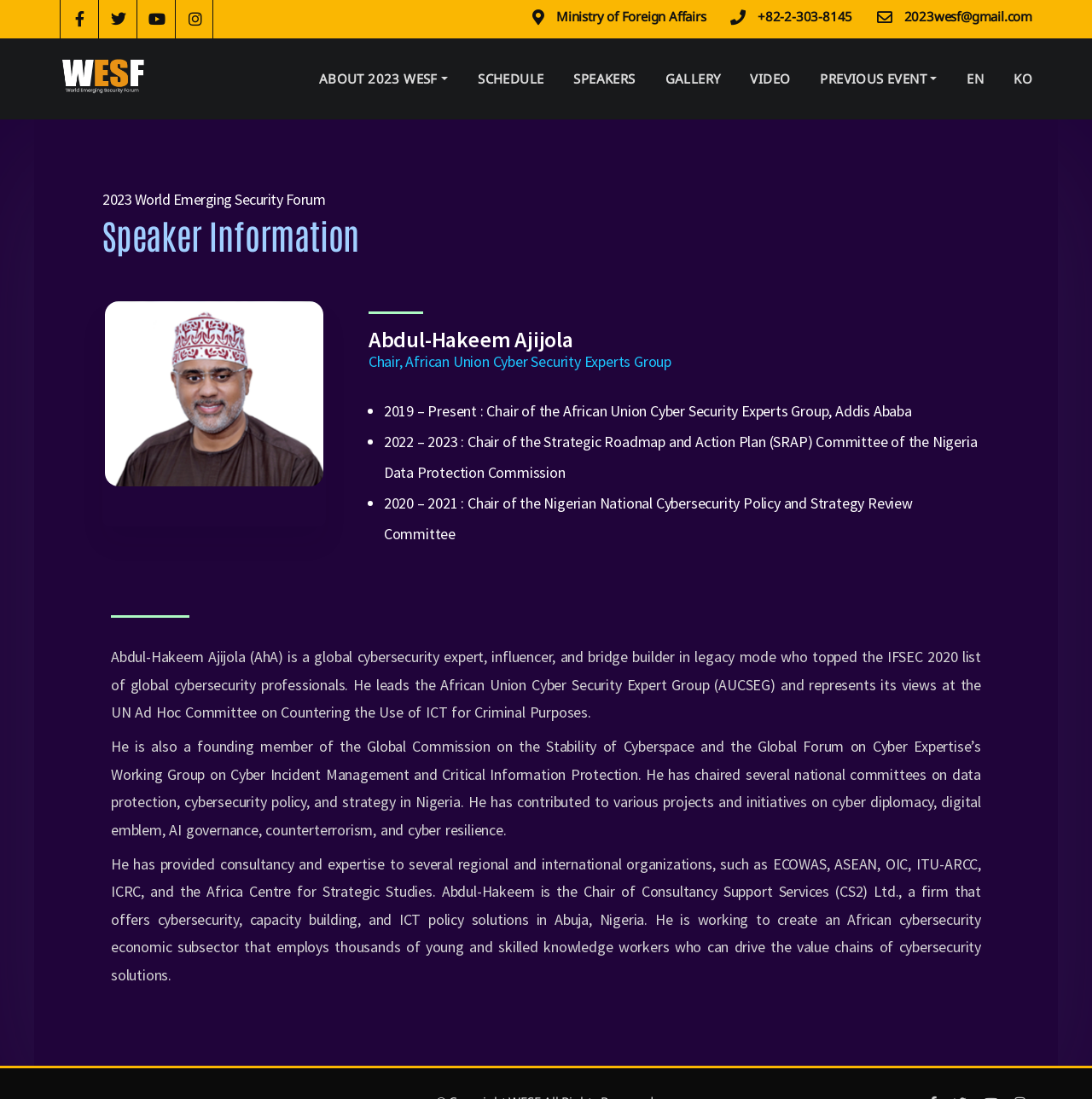Answer the question using only a single word or phrase: 
What is the title of the event mentioned on the webpage?

2023 World Emerging Security Forum